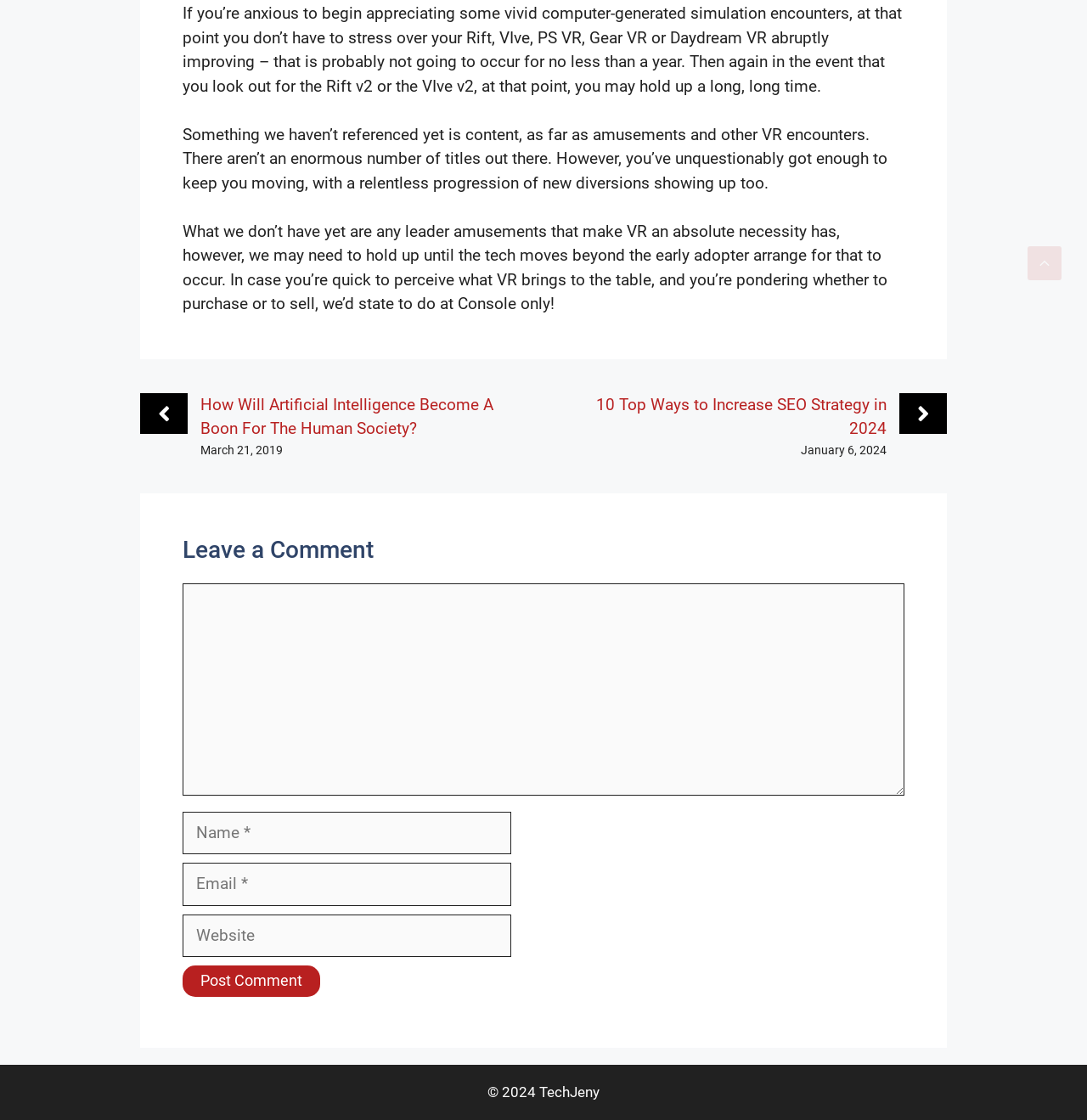Reply to the question with a brief word or phrase: What is the date of the first article?

March 21, 2019